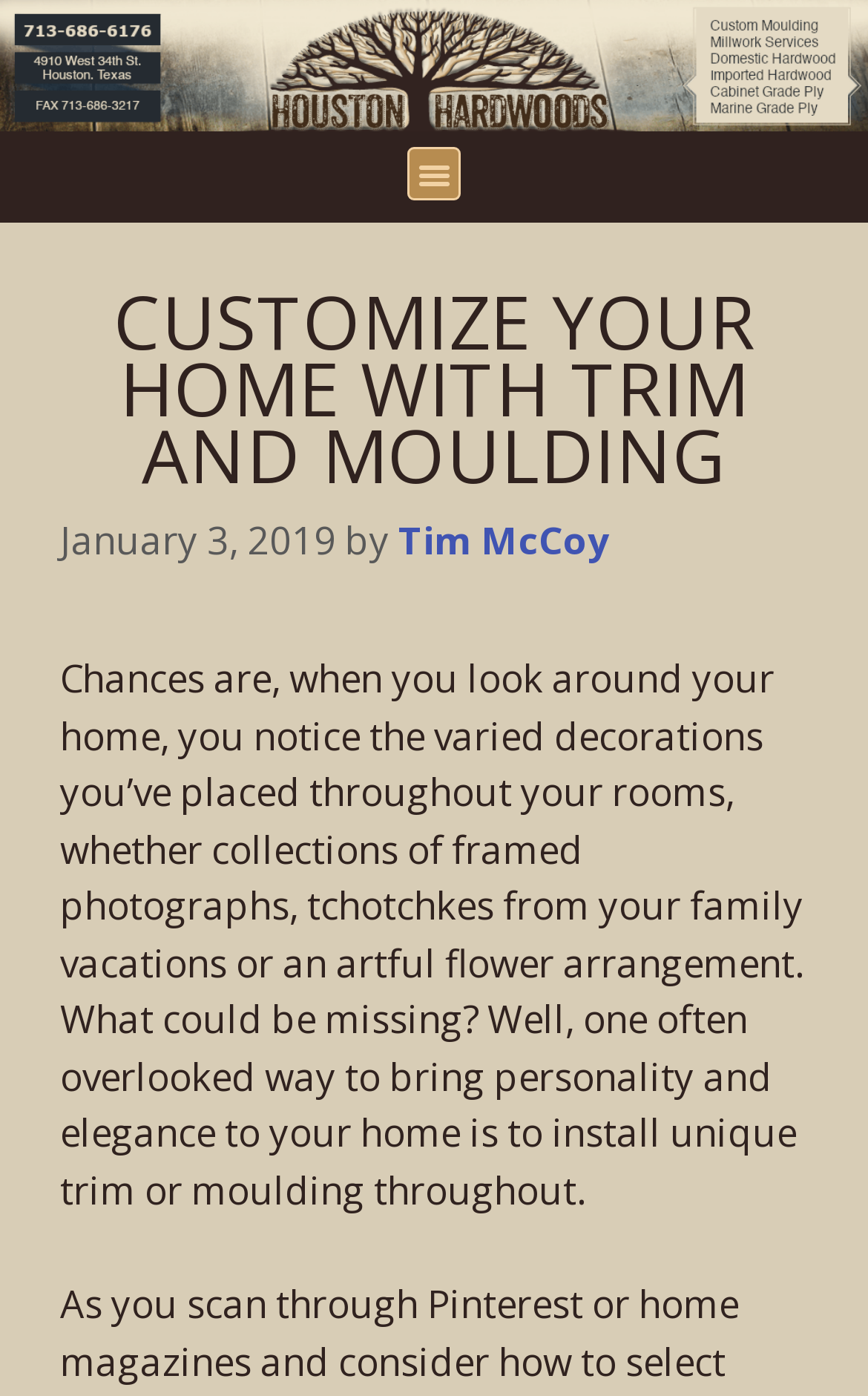What is the topic of the article?
Based on the image, answer the question with as much detail as possible.

From the static text element, I found a passage discussing home decorations, such as trim and moulding, which suggests the topic of the article is related to home decoration.